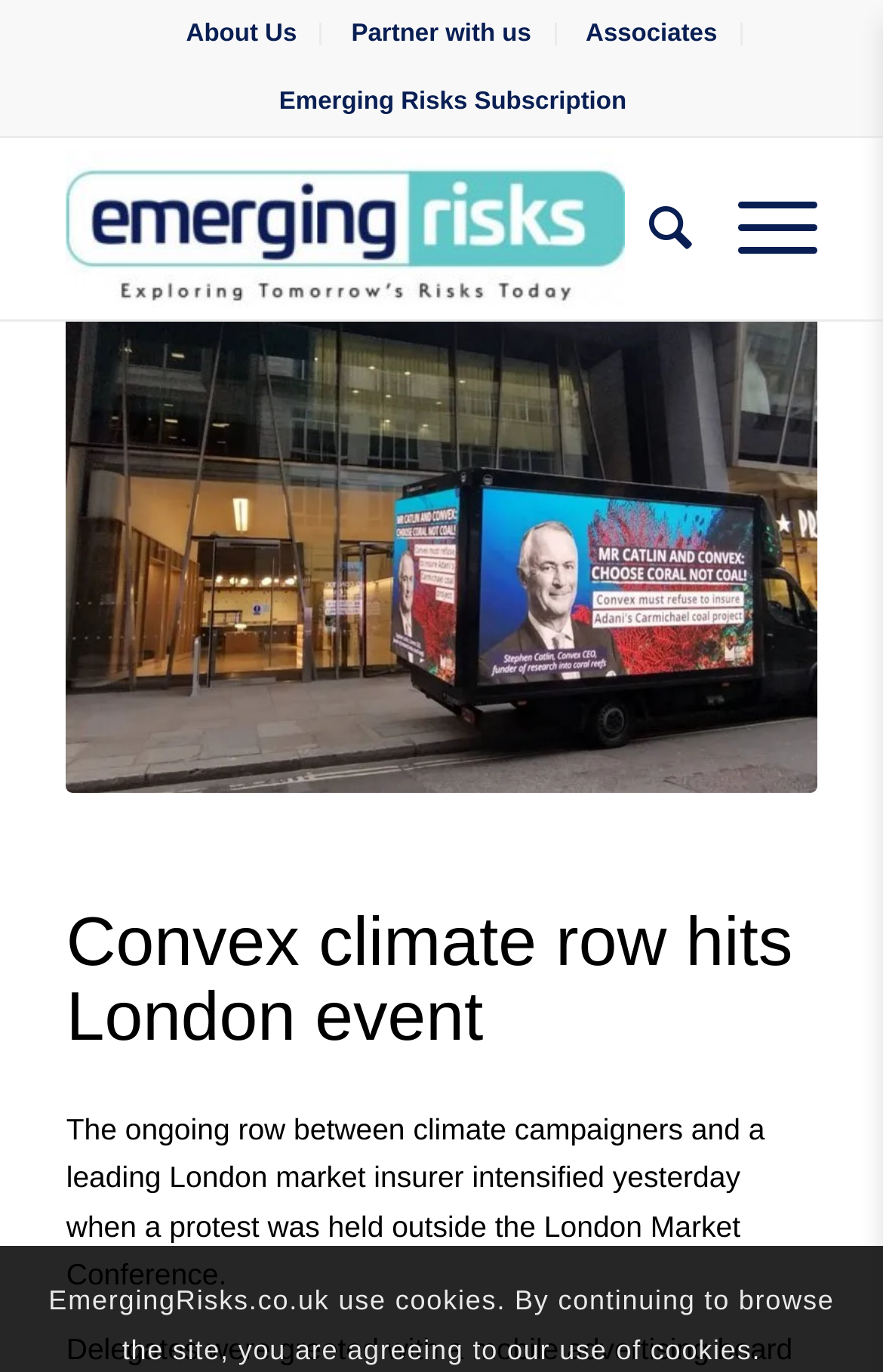Please reply to the following question with a single word or a short phrase:
What is the name of the company mentioned in the article?

Emerging Risks Media Ltd